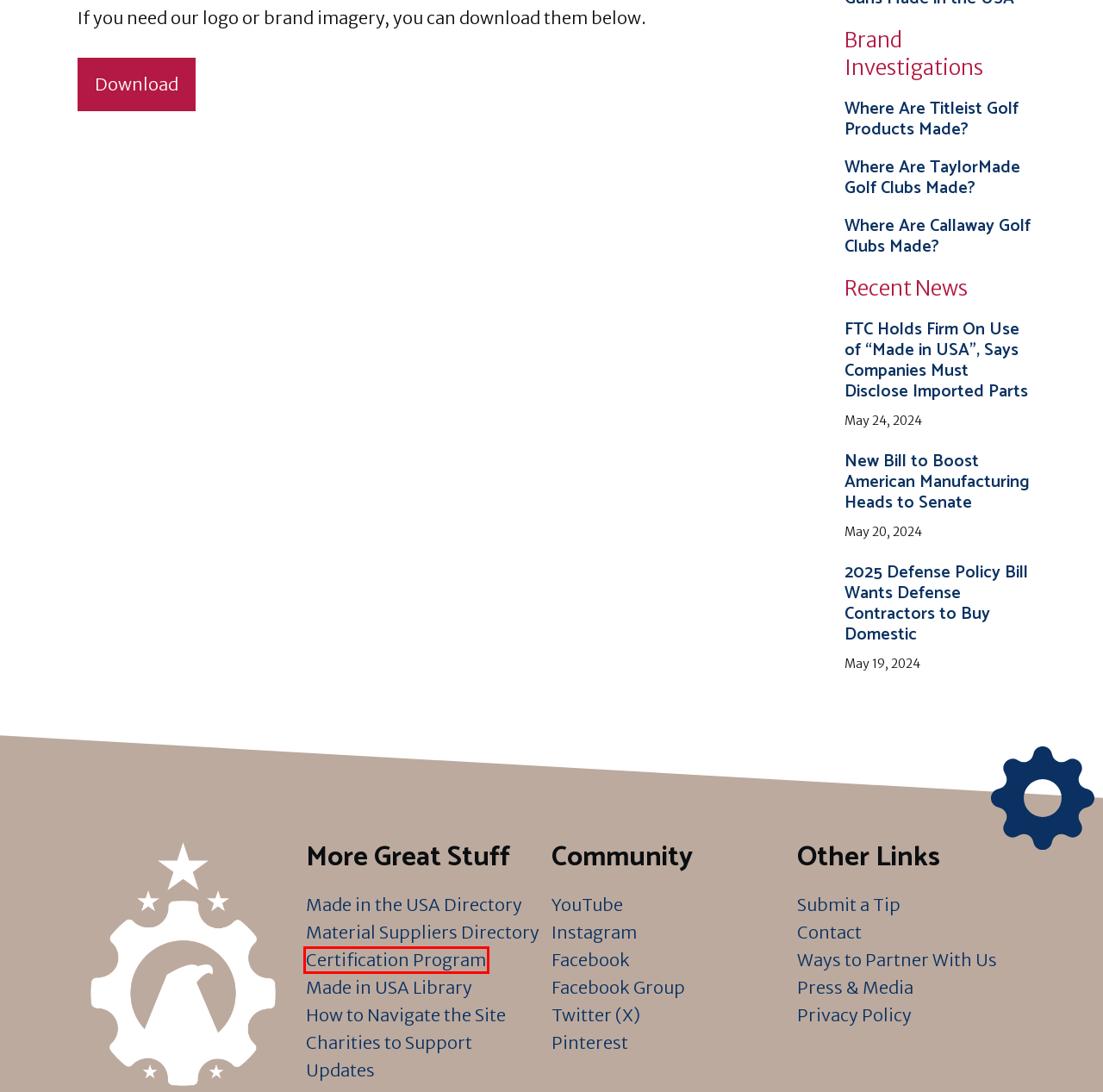You are given a webpage screenshot where a red bounding box highlights an element. Determine the most fitting webpage description for the new page that loads after clicking the element within the red bounding box. Here are the candidates:
A. 2025 Defense Policy Bill Wants Defense Contractors to Buy Domestic - AllAmerican.org
B. How to Navigate the Site - AllAmerican.org
C. Made in the USA Directory - AllAmerican.org
D. Where Are TaylorMade Golf Clubs Made? - AllAmerican.org
E. American Material Suppliers & Manufacturing Partners Directory - AllAmerican.org
F. Nonprofits & Charities to Support American Manufacturing - AllAmerican.org
G. Made in the USA Certification Program - AllAmerican.org
H. Books on American Manufacturing & Made in the USA - AllAmerican.org

G